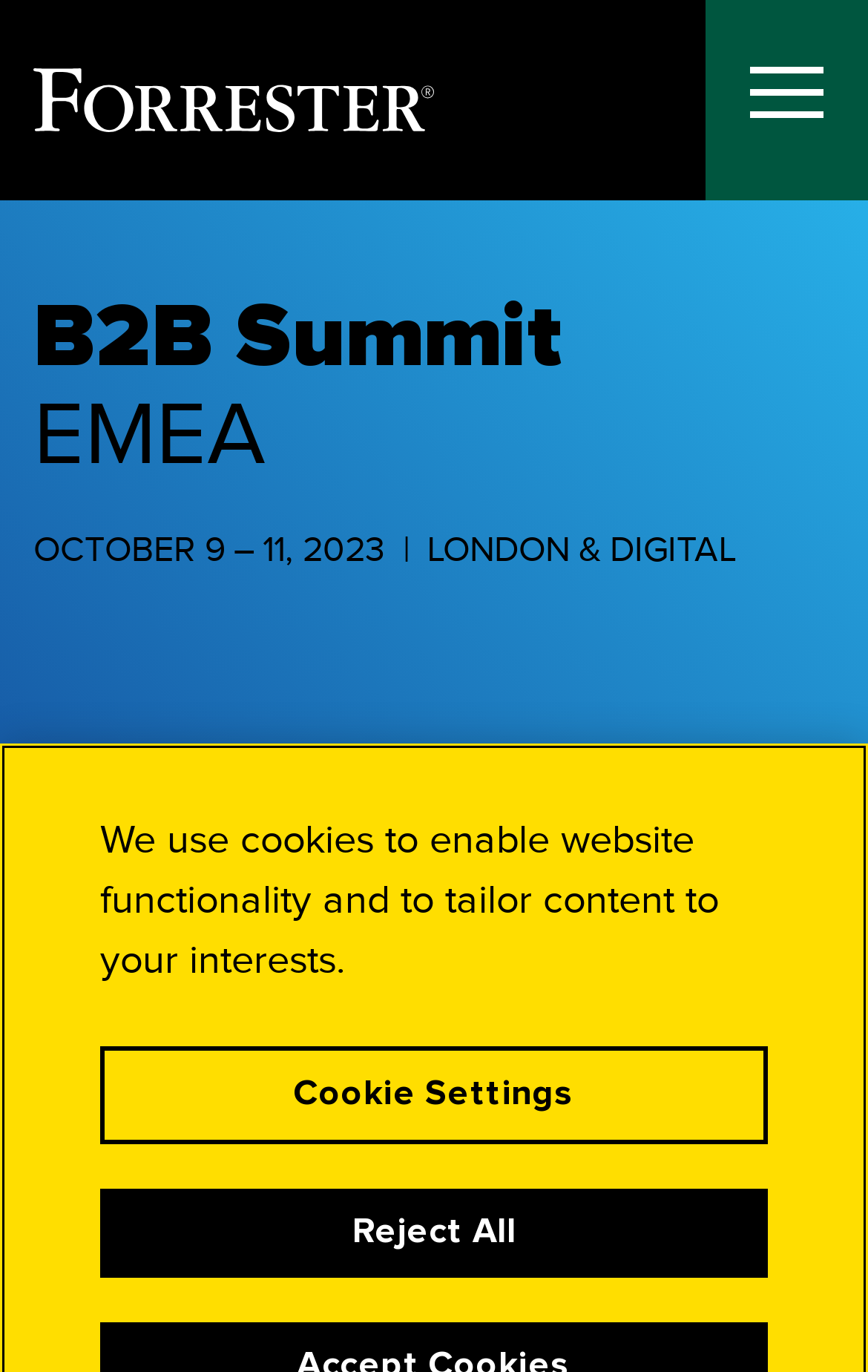What is the primary heading on this webpage?

B2B Summit
EMEA